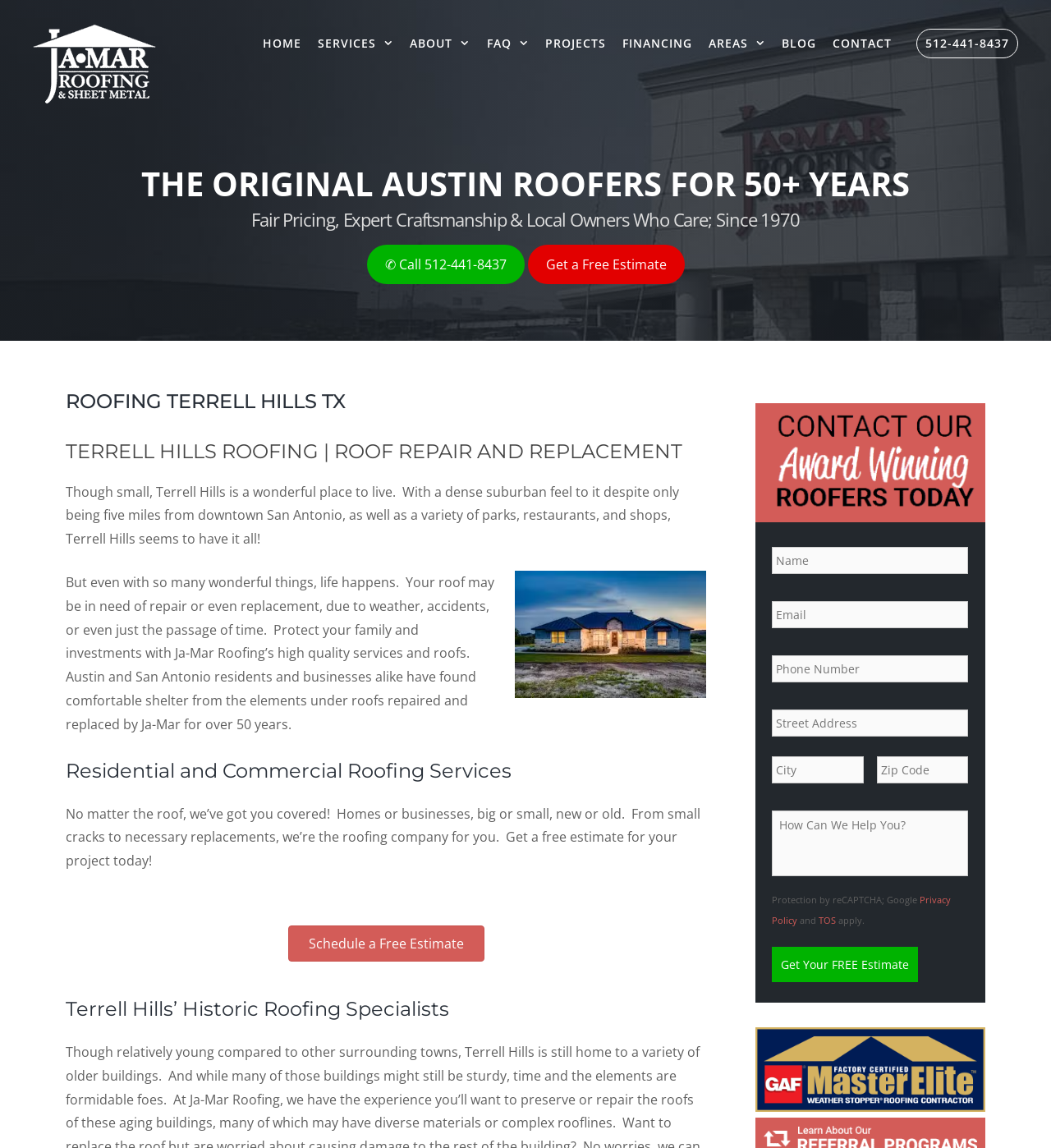Please extract the webpage's main title and generate its text content.

ROOFING TERRELL HILLS TX